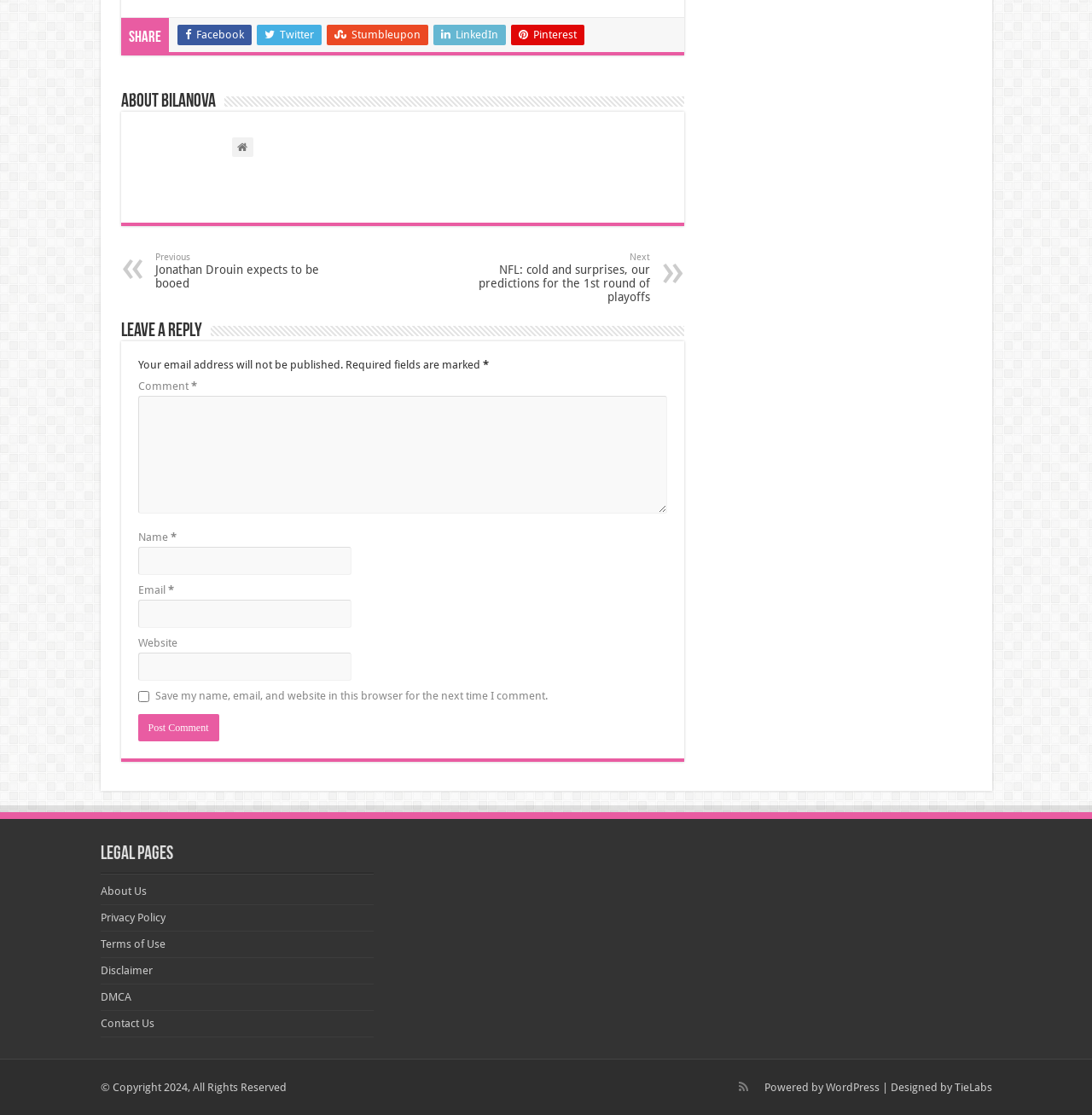What is the name of the website's content management system?
Please provide a single word or phrase in response based on the screenshot.

WordPress